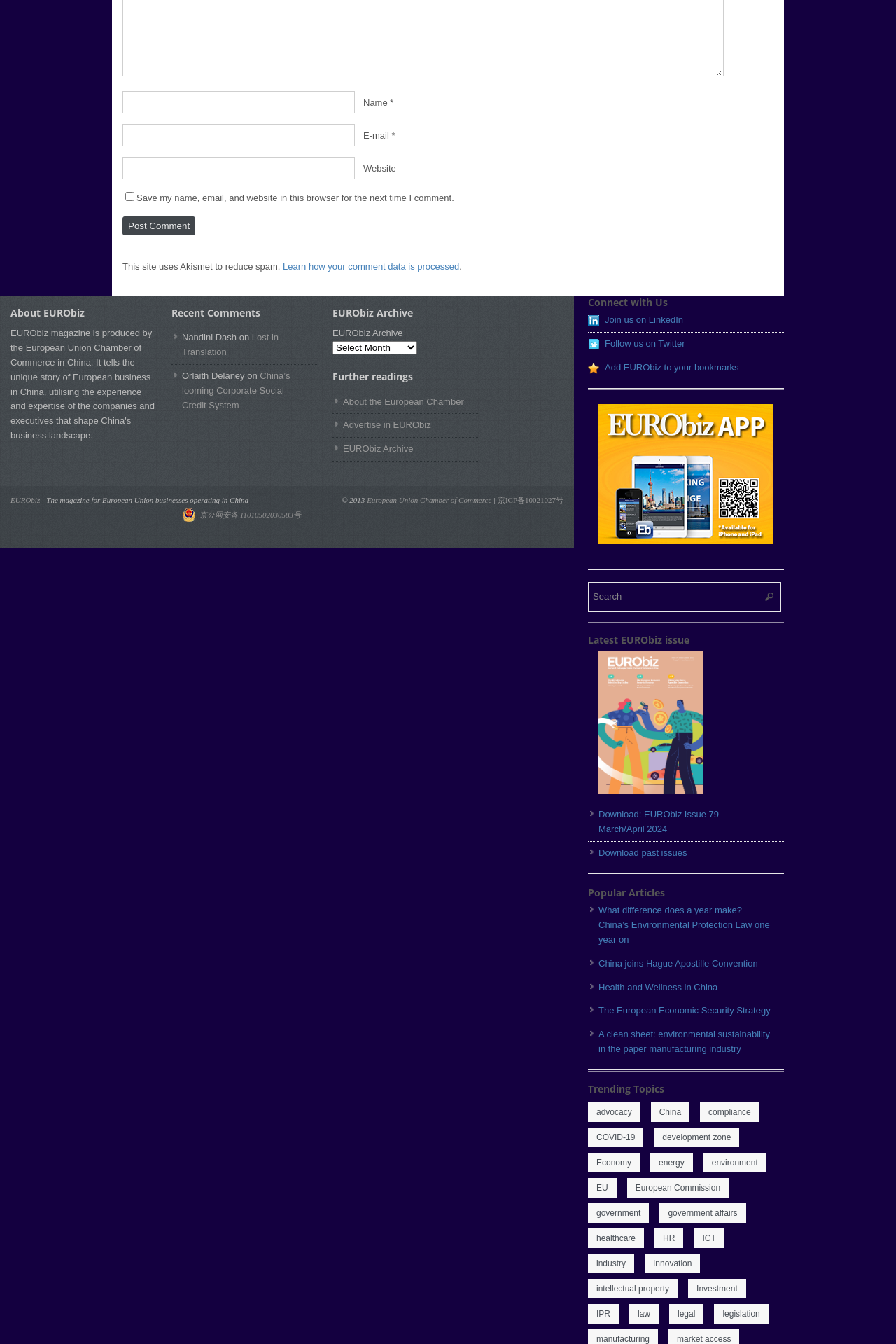Identify the bounding box coordinates of the region I need to click to complete this instruction: "Click the 'Post Comment' button".

[0.137, 0.161, 0.218, 0.175]